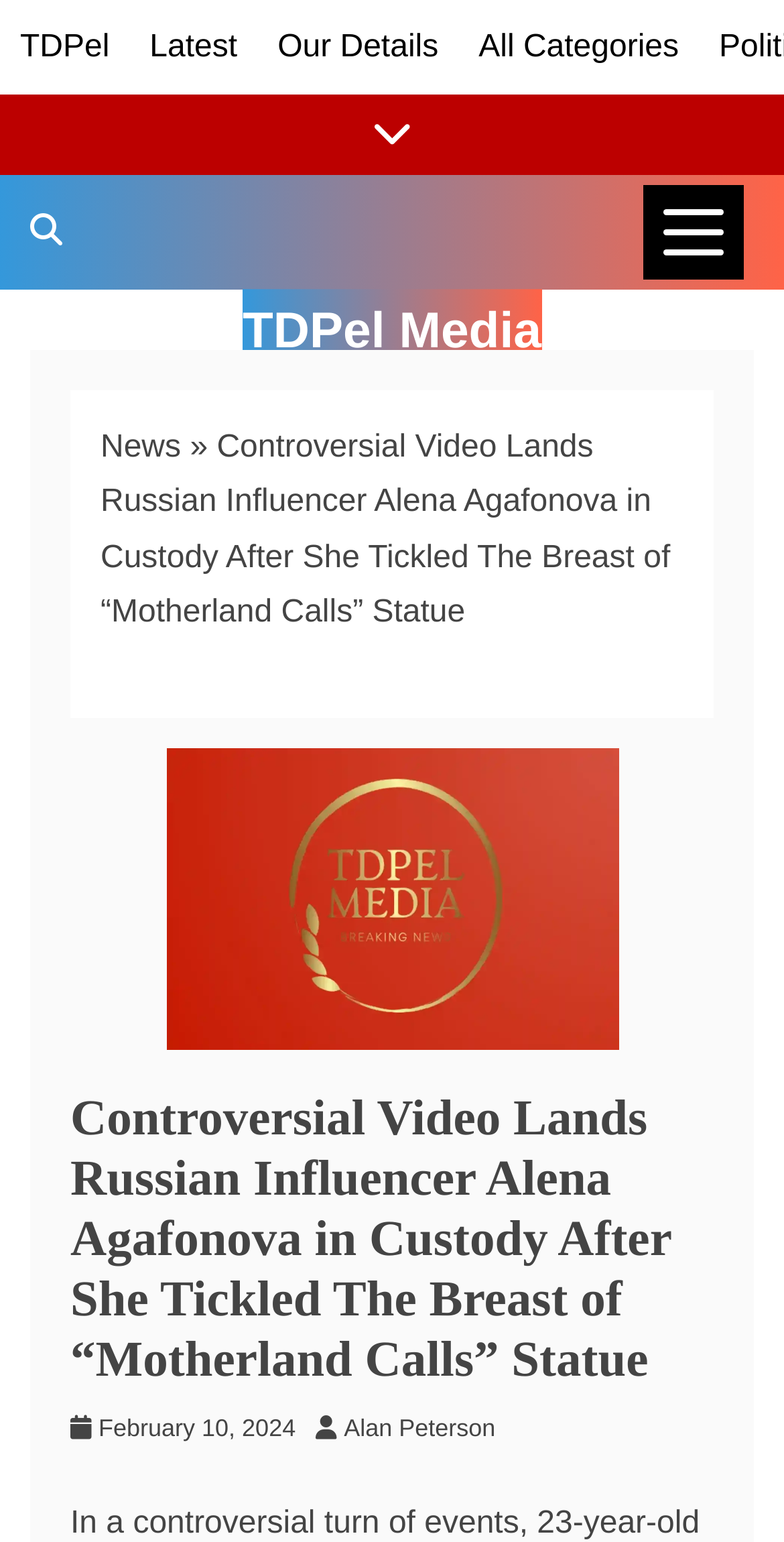Predict the bounding box coordinates of the area that should be clicked to accomplish the following instruction: "Click on the TDPel link". The bounding box coordinates should consist of four float numbers between 0 and 1, i.e., [left, top, right, bottom].

[0.026, 0.02, 0.14, 0.042]